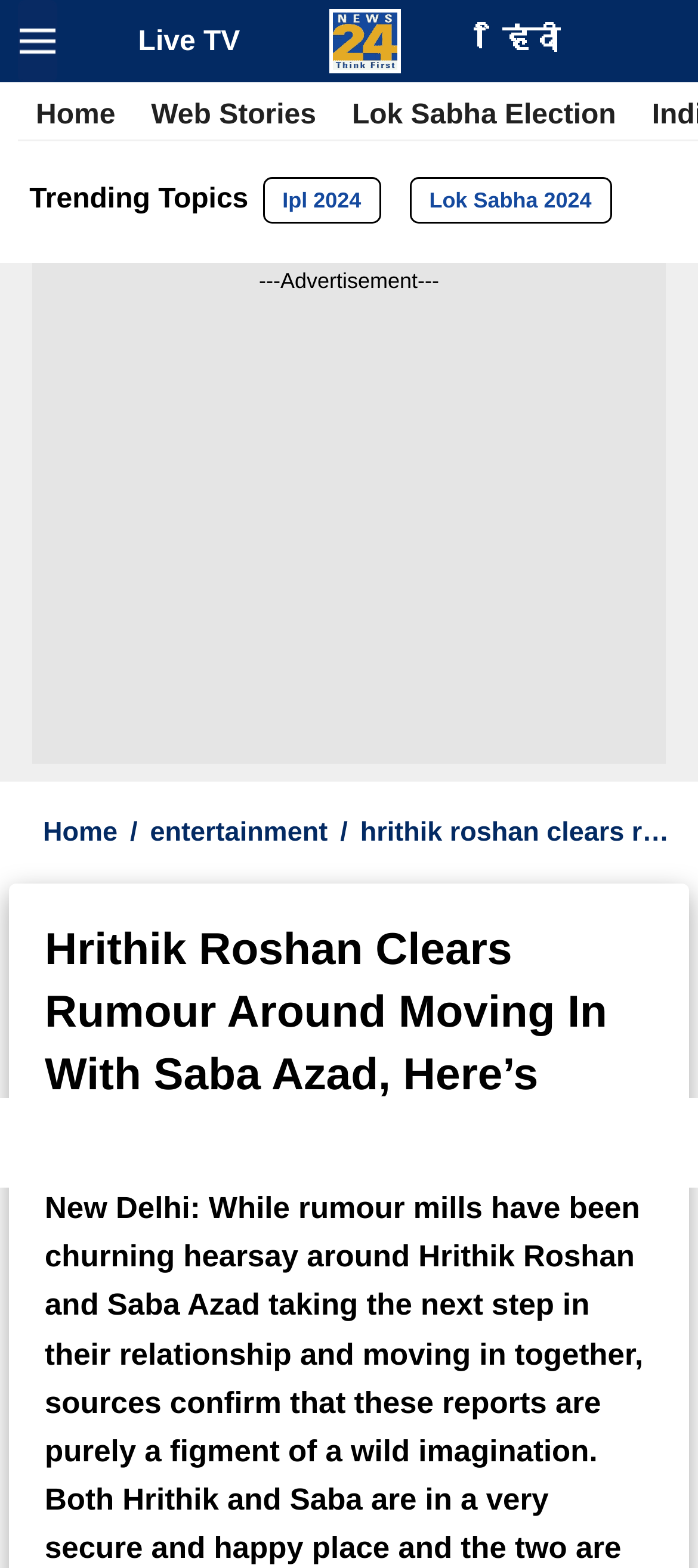Provide an in-depth caption for the webpage.

The webpage appears to be a news article page, specifically focused on entertainment news. At the top left, there is a button to toggle navigation, accompanied by a hamburger menu icon. Next to it, on the top center, is the news24 logo. 

On the top right, there are links to "Live TV" and "हिंदी" (Hindi). Below these links, there is a navigation menu with links to "Home", "Web Stories", and "Lok Sabha Election". 

Further down, there is a section labeled "Trending Topics" with links to "Ipl 2024" and "Lok Sabha 2024". Below this section, there is an advertisement. 

On the left side, there is a secondary navigation menu with links to "Home" and a category related to entertainment. The main content of the page is an article with the heading "Hrithik Roshan Clears Rumour Around Moving In With Saba Azad, Here’s What He Said", which takes up most of the page's real estate.